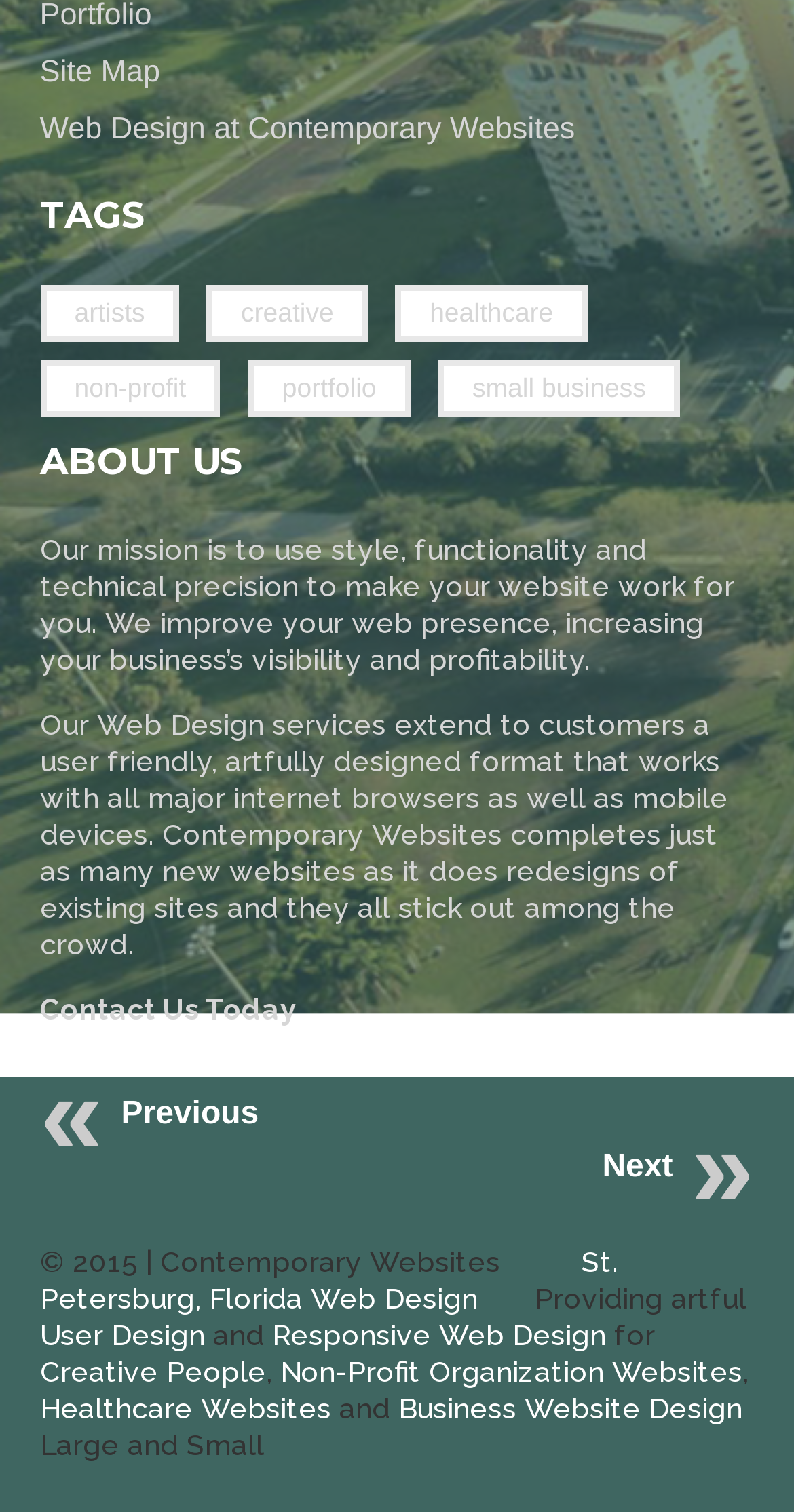Identify the bounding box coordinates of the clickable region to carry out the given instruction: "Contact Us Today".

[0.05, 0.657, 0.373, 0.679]